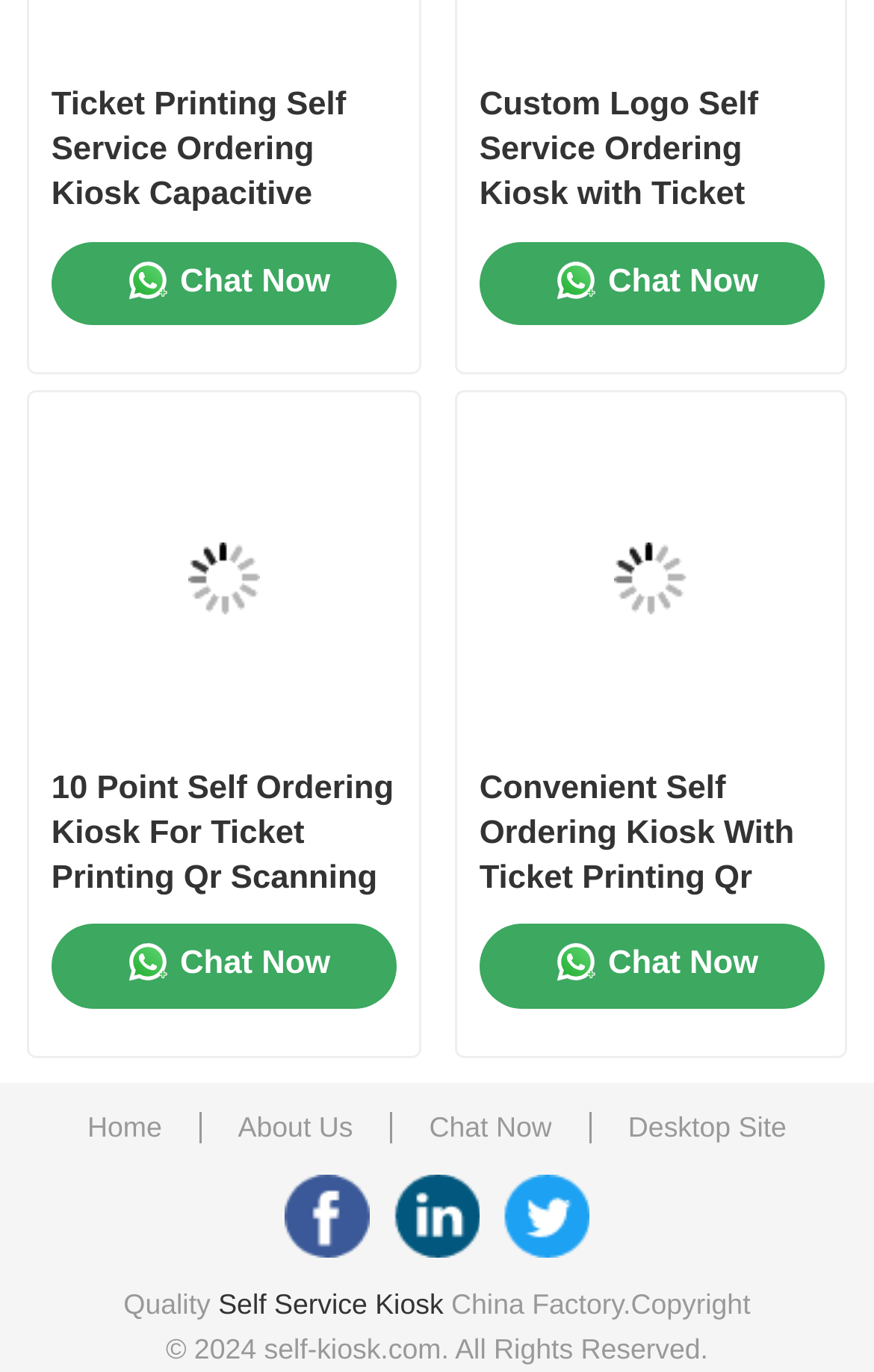Provide the bounding box coordinates of the HTML element described as: "Chat". The bounding box coordinates should be four float numbers between 0 and 1, i.e., [left, top, right, bottom].

[0.08, 0.302, 0.92, 0.392]